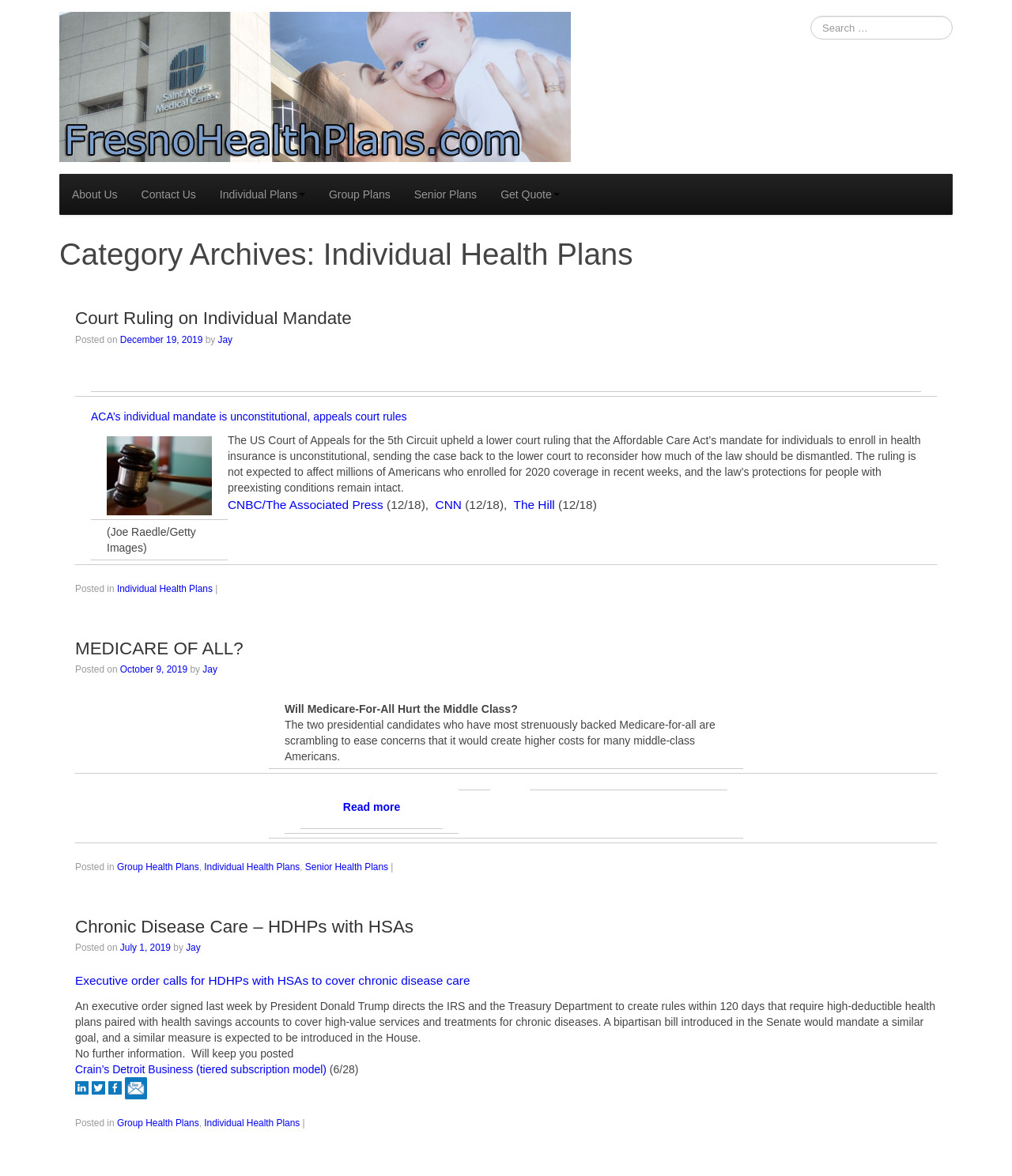Determine the bounding box coordinates for the HTML element mentioned in the following description: "name="s" placeholder="Search …"". The coordinates should be a list of four floats ranging from 0 to 1, represented as [left, top, right, bottom].

[0.801, 0.013, 0.941, 0.034]